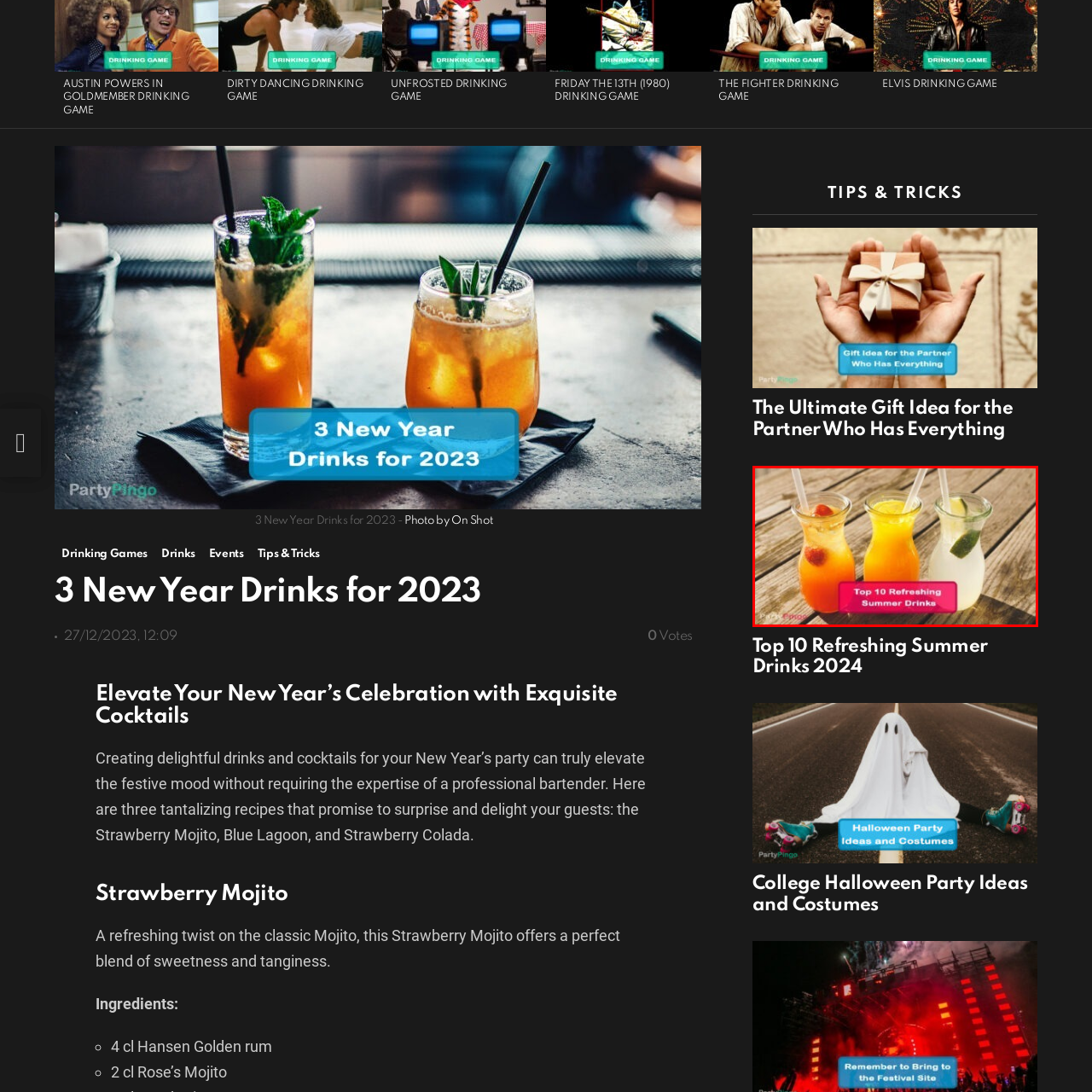Observe the image framed by the red bounding box and present a detailed answer to the following question, relying on the visual data provided: What is the color of the center drink?

According to the caption, the center drink glows in a sunny orange hue, which indicates that the color of the center drink is orange.